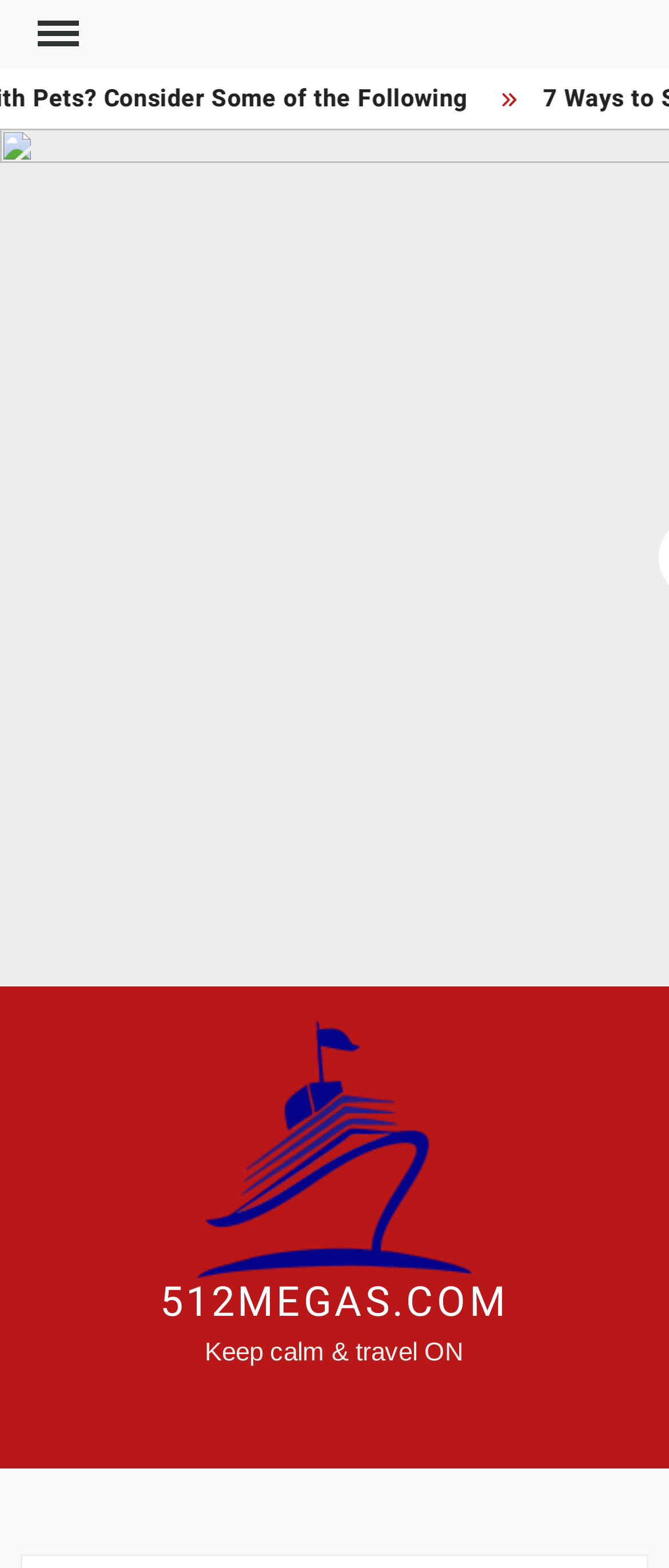Using the element description: "Menu", determine the bounding box coordinates for the specified UI element. The coordinates should be four float numbers between 0 and 1, [left, top, right, bottom].

[0.03, 0.0, 0.133, 0.044]